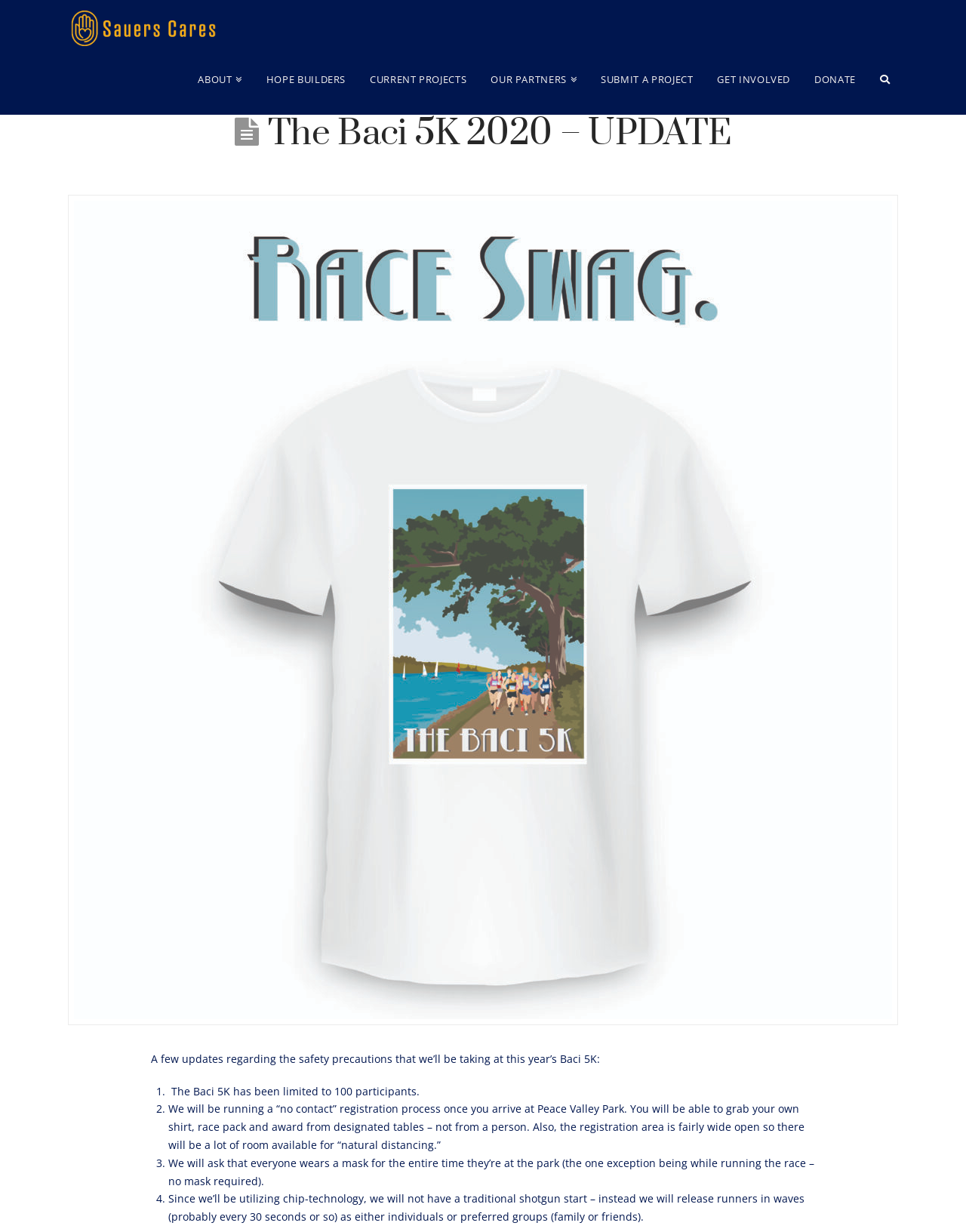Find the bounding box coordinates of the clickable region needed to perform the following instruction: "View the SUBMIT A PROJECT page". The coordinates should be provided as four float numbers between 0 and 1, i.e., [left, top, right, bottom].

[0.605, 0.037, 0.734, 0.092]